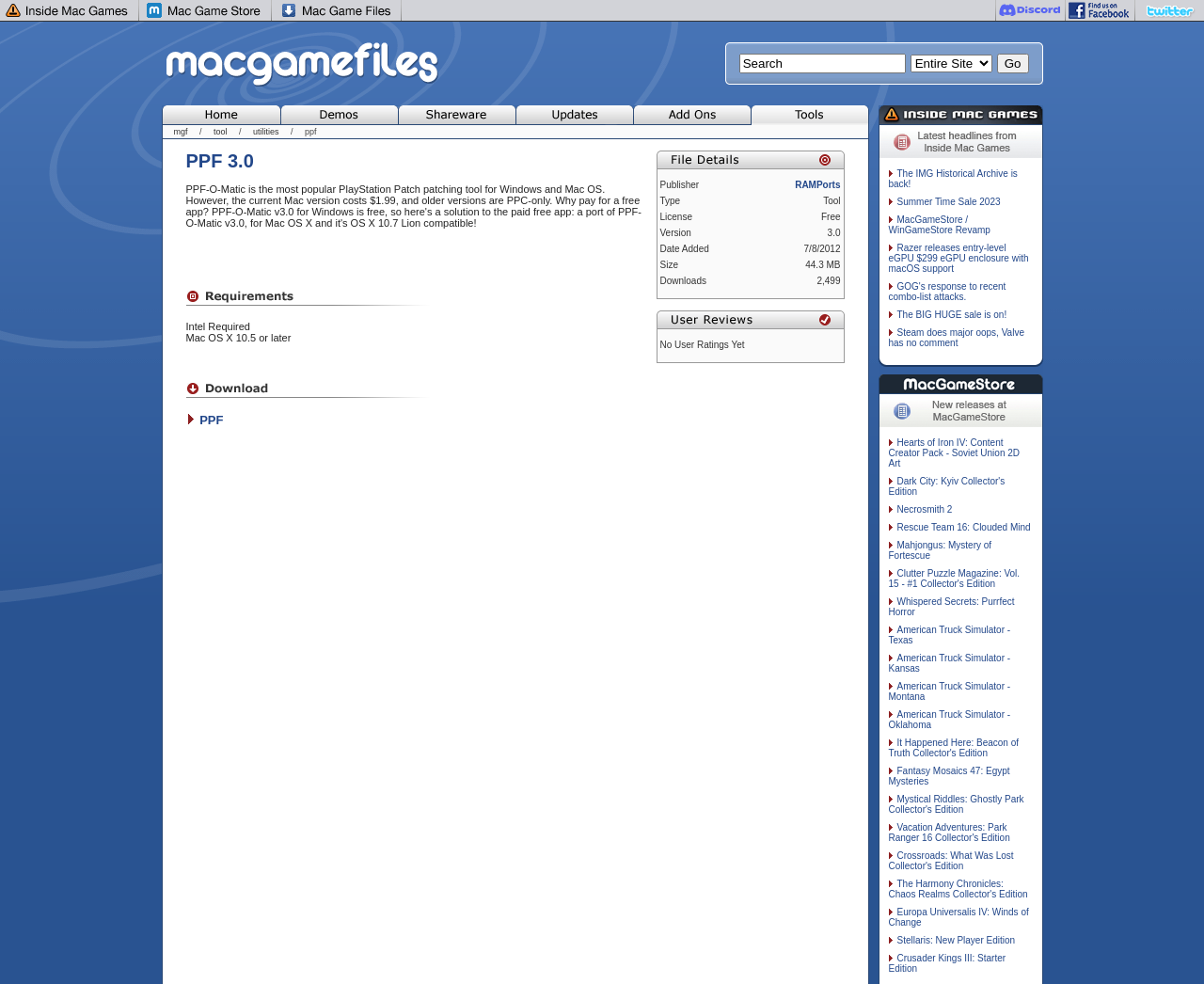What is the name of the website?
Using the visual information, reply with a single word or short phrase.

Macgamefiles.com